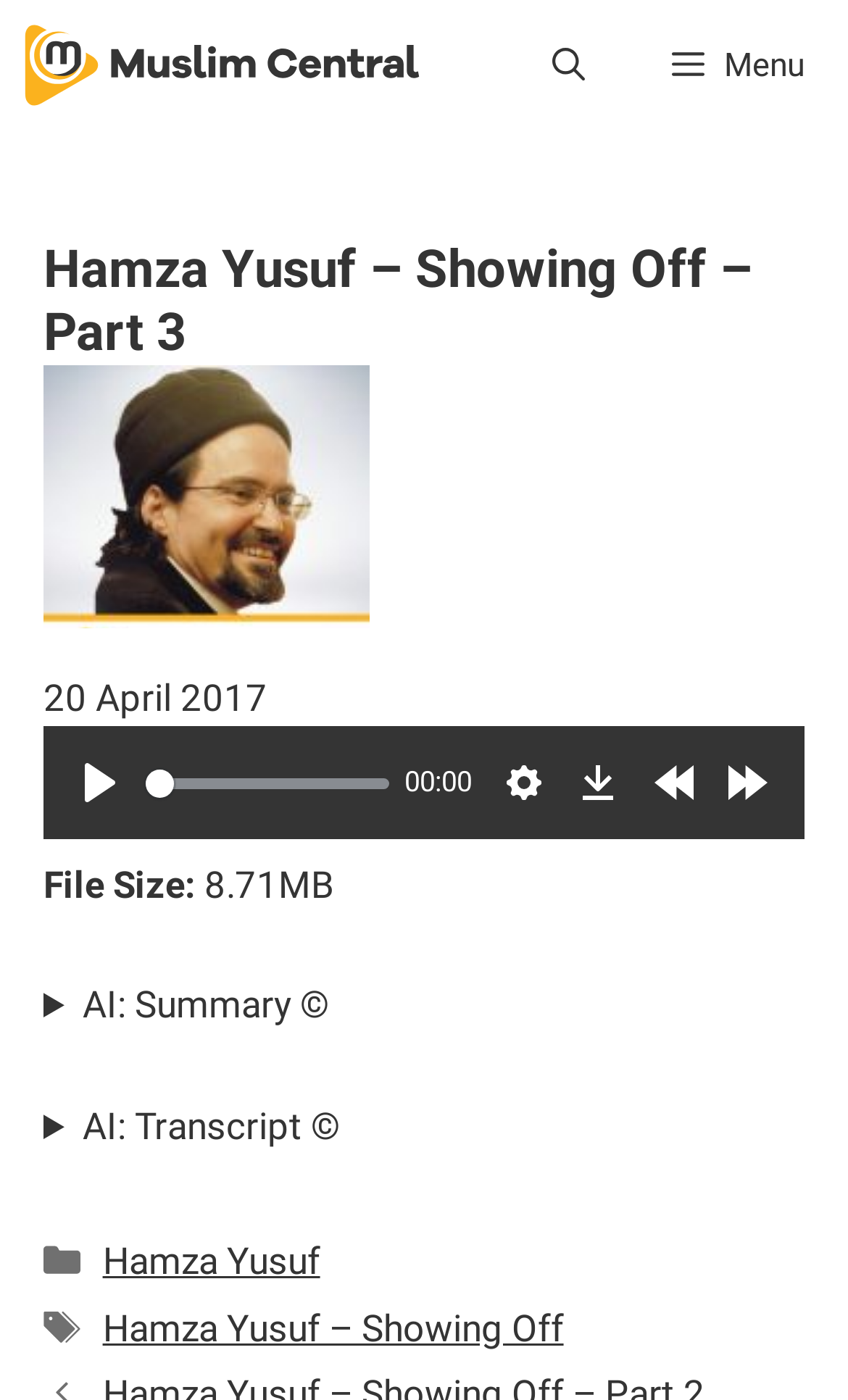What is the current time of the audio?
Look at the image and construct a detailed response to the question.

I found the current time by looking at the timer 'Current time' which displays the current time of the audio as '00:00'.